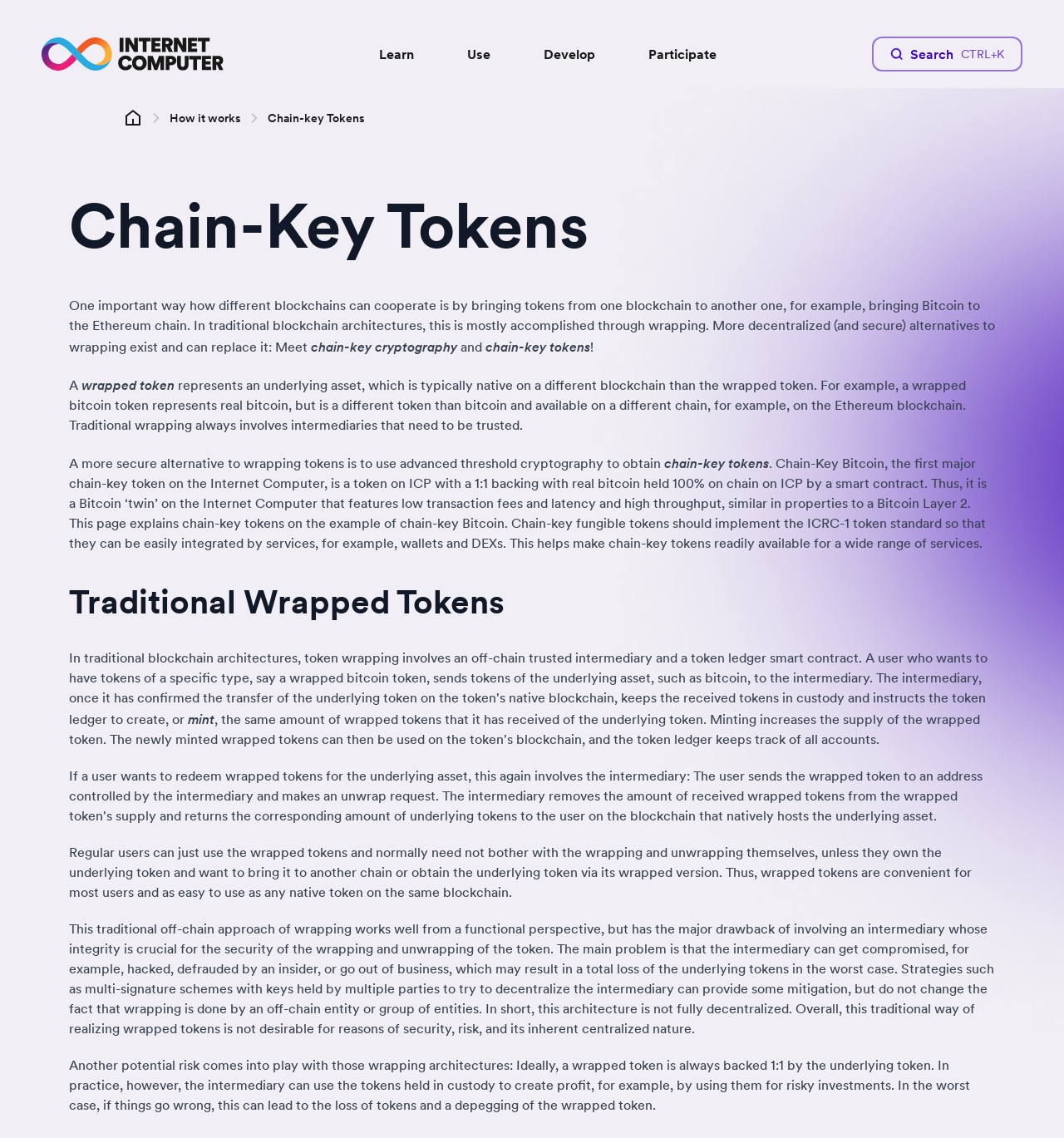Reply to the question with a single word or phrase:
What is the problem with traditional wrapping?

Involves an intermediary